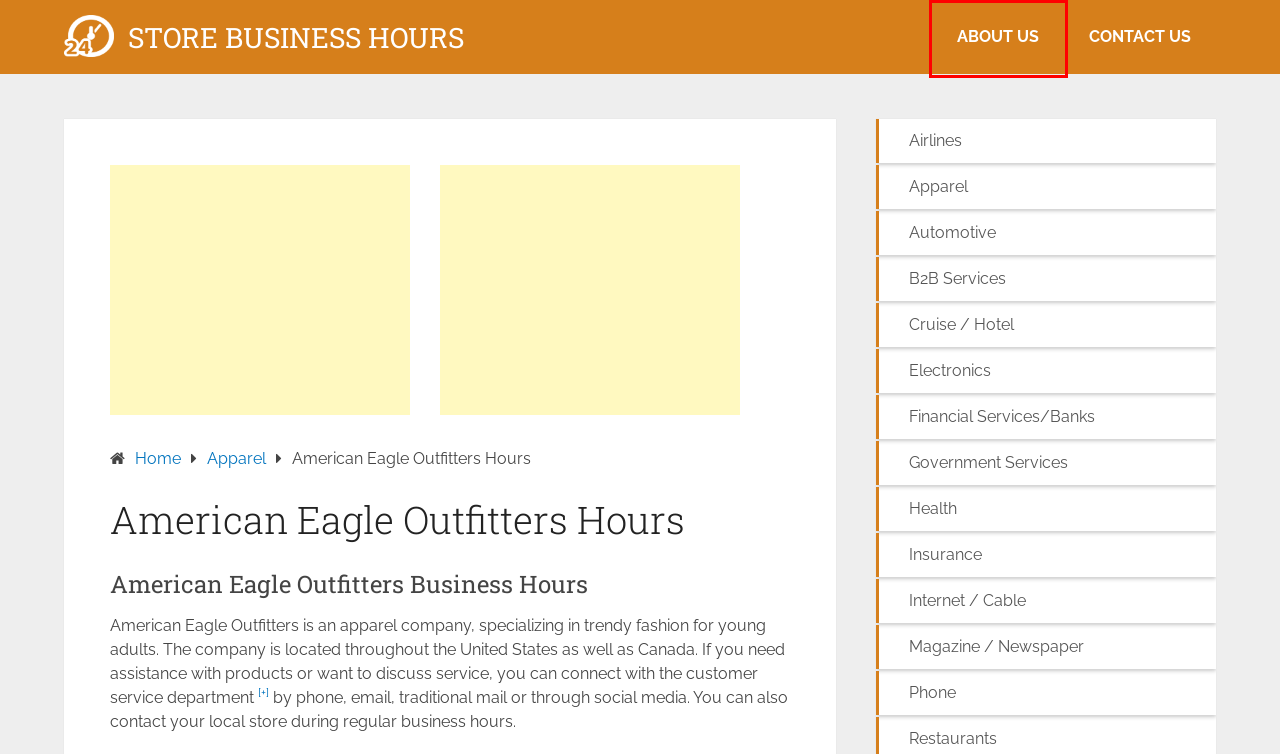Please examine the screenshot provided, which contains a red bounding box around a UI element. Select the webpage description that most accurately describes the new page displayed after clicking the highlighted element. Here are the candidates:
A. Health Archives - Store Business Hours
B. B2B Services Archives - Store Business Hours
C. About Us - Store Business Hours
D. Airlines Archives - Store Business Hours
E. Apparel Archives - Store Business Hours
F. Government Services Archives - Store Business Hours
G. Internet / Cable Archives - Store Business Hours
H. Financial Services/Banks Archives - Store Business Hours

C